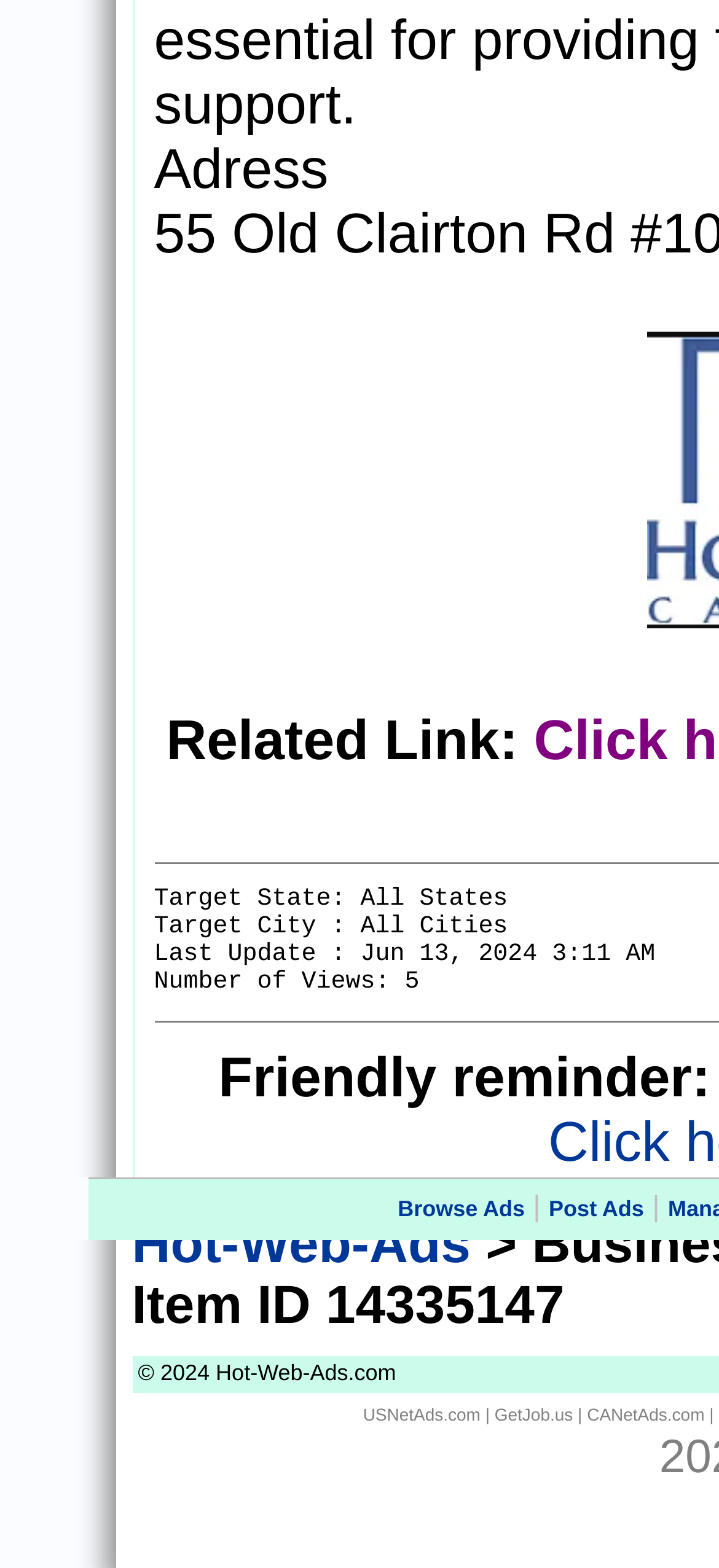Examine the image carefully and respond to the question with a detailed answer: 
What is the name of the website?

The name of the website can be determined by looking at the link element with the text 'Hot-Web-Ads' at the top of the webpage.